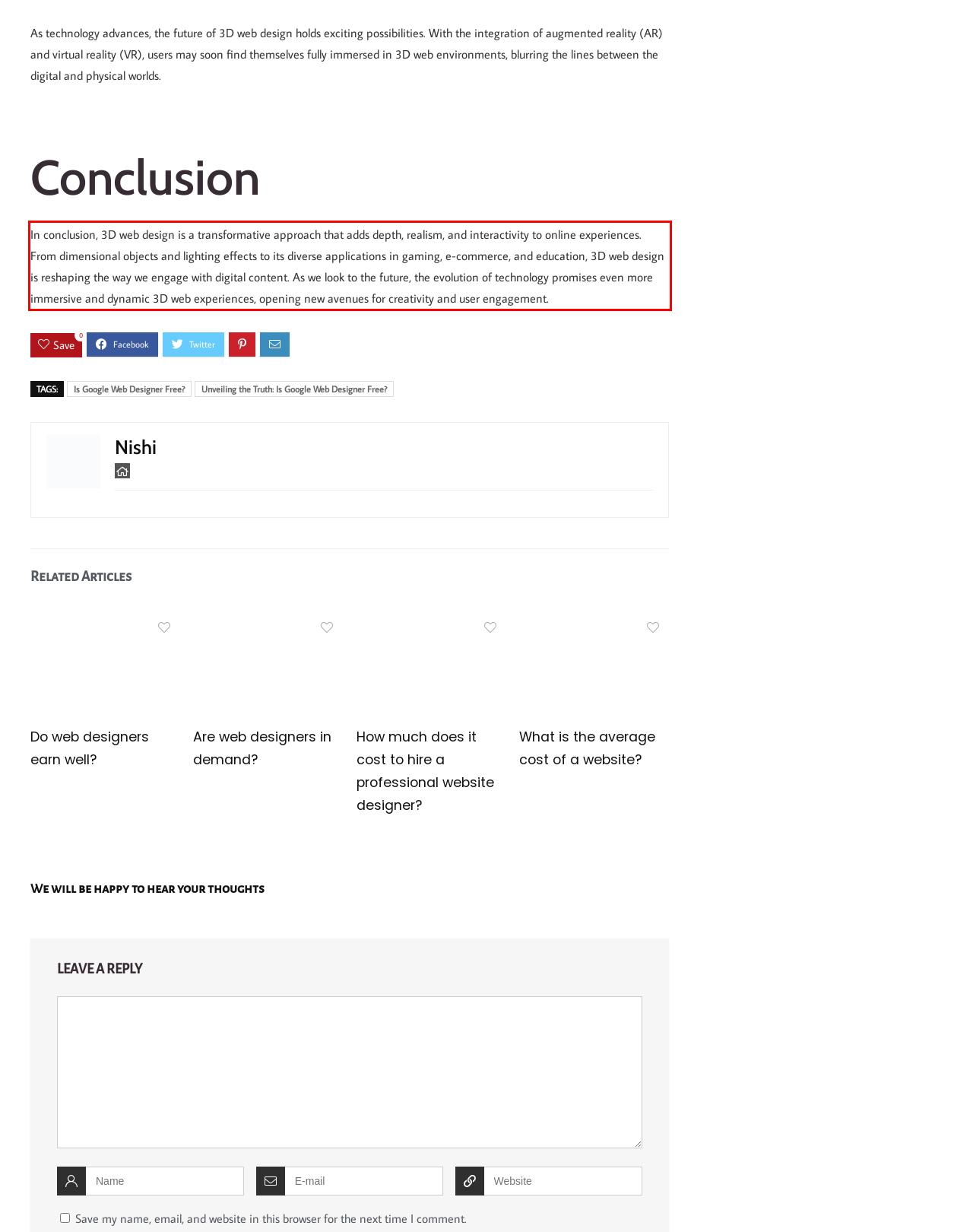Identify the text inside the red bounding box on the provided webpage screenshot by performing OCR.

In conclusion, 3D web design is a transformative approach that adds depth, realism, and interactivity to online experiences. From dimensional objects and lighting effects to its diverse applications in gaming, e-commerce, and education, 3D web design is reshaping the way we engage with digital content. As we look to the future, the evolution of technology promises even more immersive and dynamic 3D web experiences, opening new avenues for creativity and user engagement.